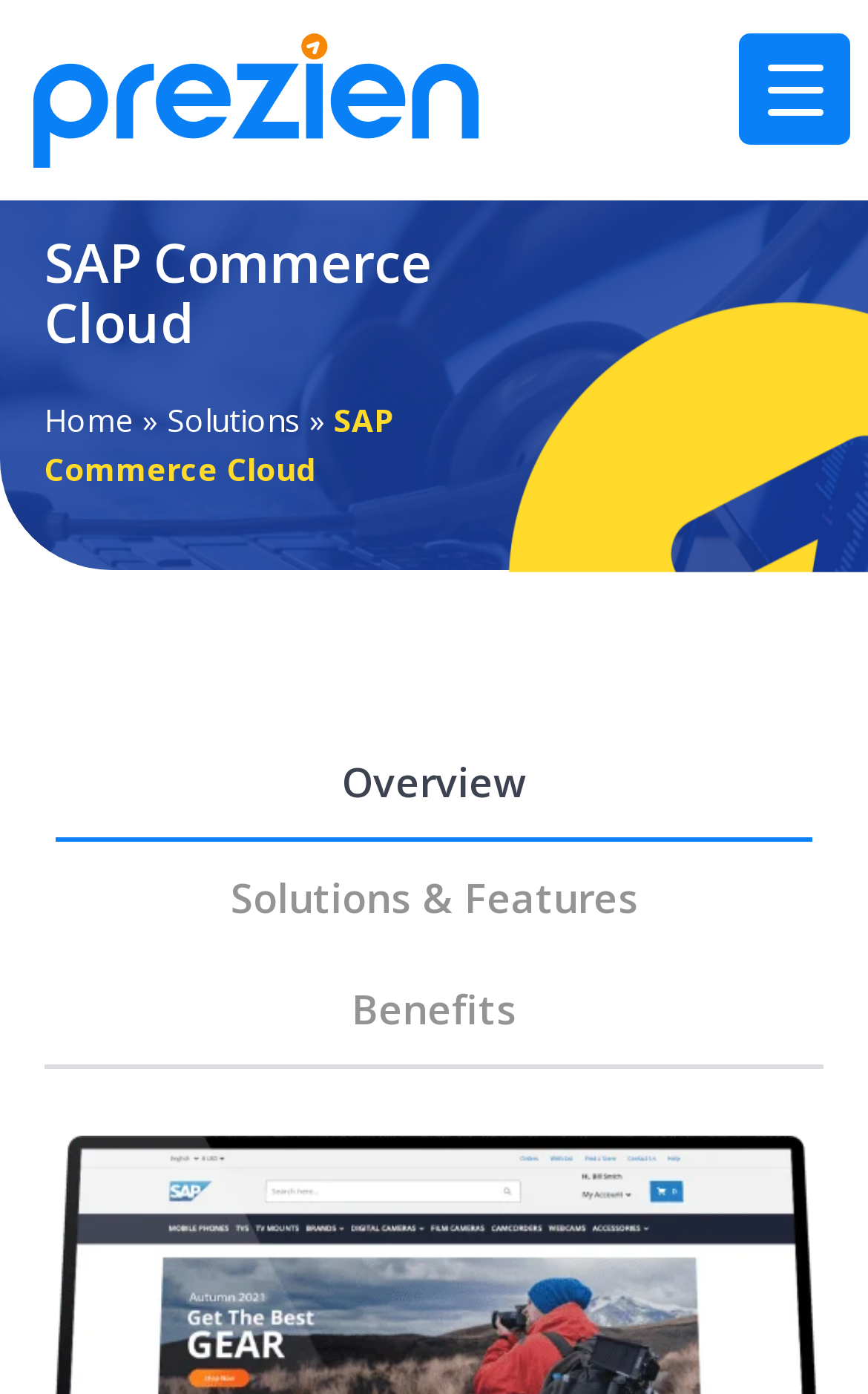Give a concise answer of one word or phrase to the question: 
What is the text above the tablist?

SAP Commerce Cloud